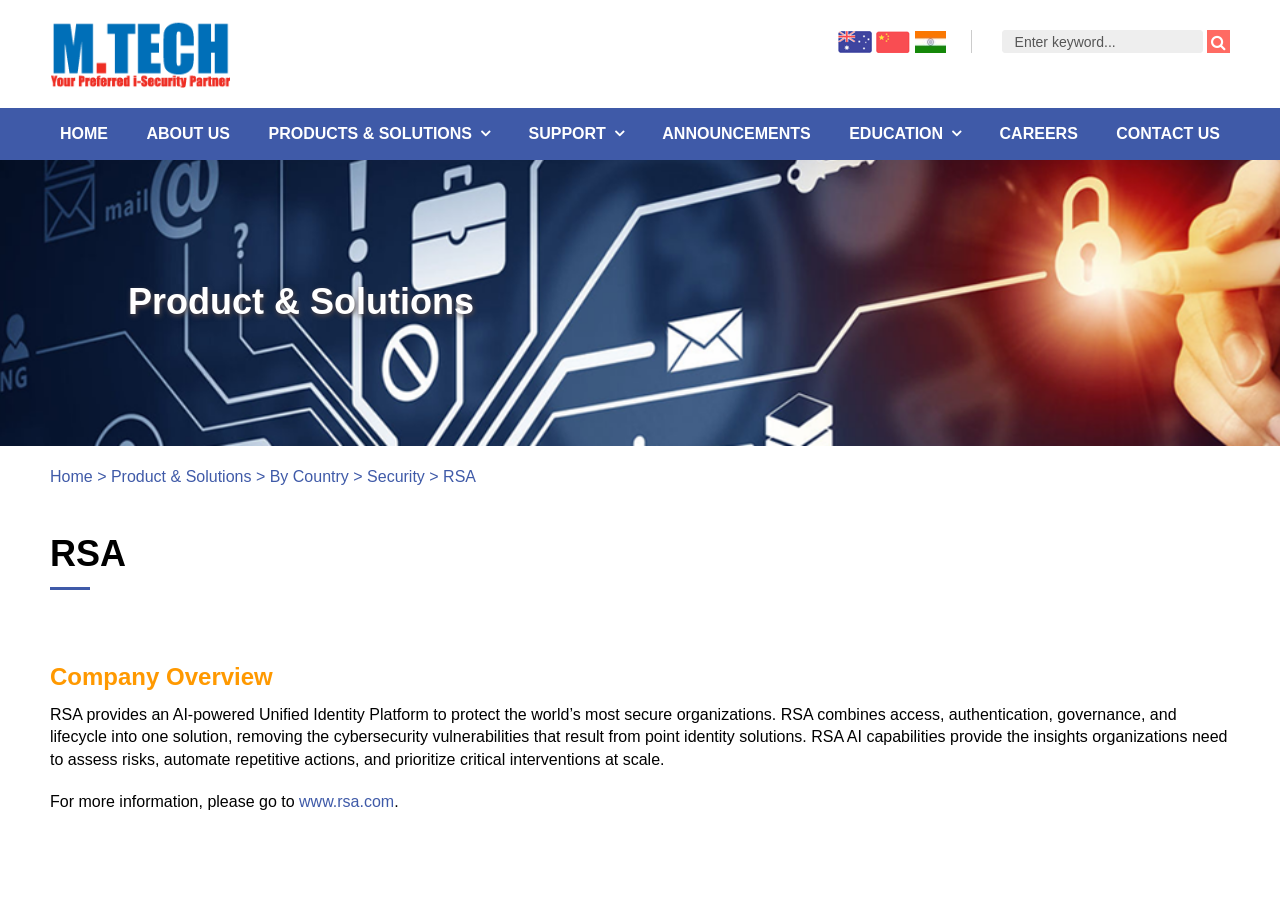How many navigation links are in the header?
Answer the question with a detailed explanation, including all necessary information.

The header element contains multiple link elements, including 'HOME', 'ABOUT US', 'PRODUCTS & SOLUTIONS', 'SUPPORT', 'ANNOUNCEMENTS', 'EDUCATION', 'CAREERS', and 'CONTACT US'. Counting these links, there are 8 navigation links in the header.